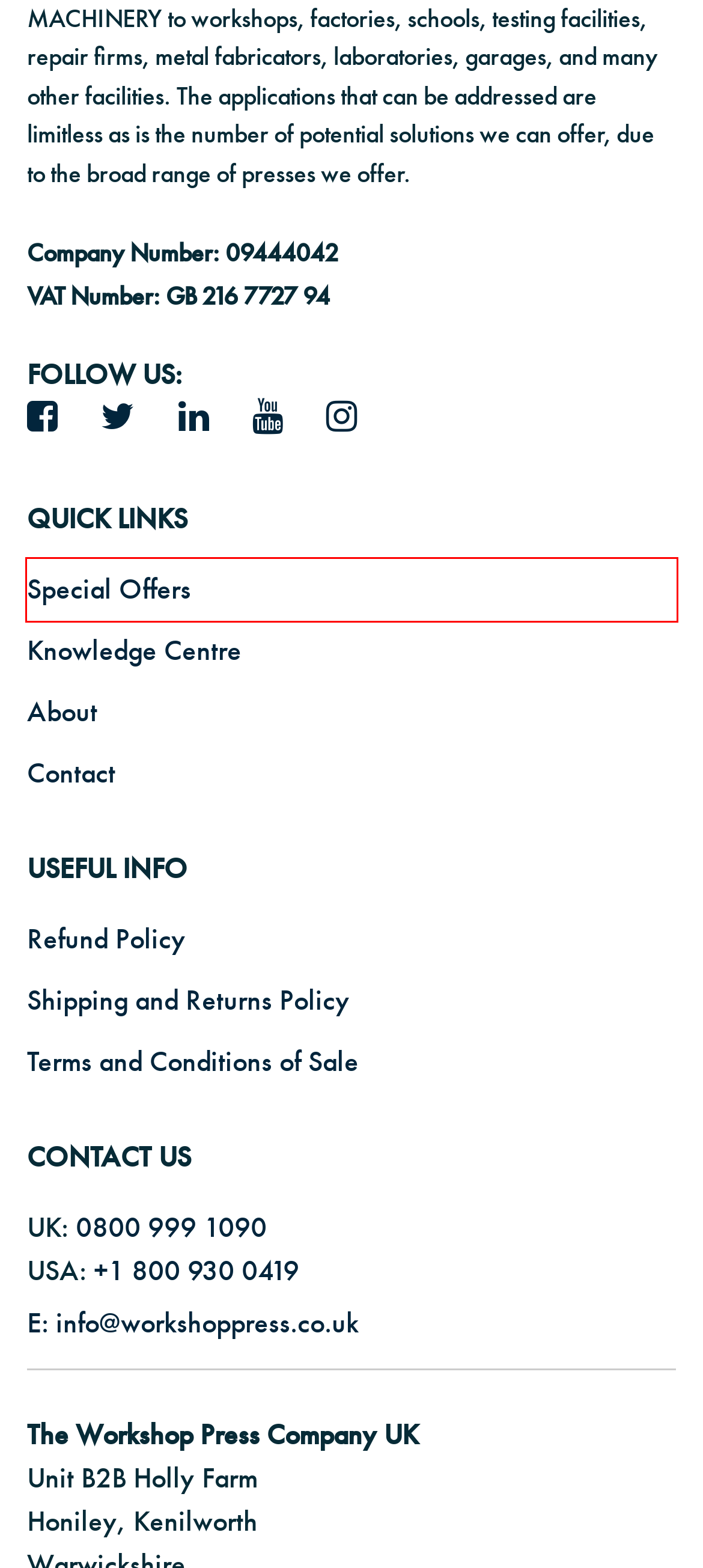You are given a webpage screenshot where a red bounding box highlights an element. Determine the most fitting webpage description for the new page that loads after clicking the element within the red bounding box. Here are the candidates:
A. About The Workshop Press Company UK Press Specialists
B. Special Offers | Workshop Press
C. Terms and Conditions of Sale | Workshop Press
D. Affordable C-Frame Presses For Sale | Workshop Press
E. Shipping and Returns Policy | Workshop Press | Metalworking Machinery
F. Exploring the Beijer X2 Pro 7 HMI Controller for PPCT Series C-Frame Presses
G. Refund Policy | The Workshop Press Company UK
H. Contact | Workshop Press | Metalworking Specialists

B